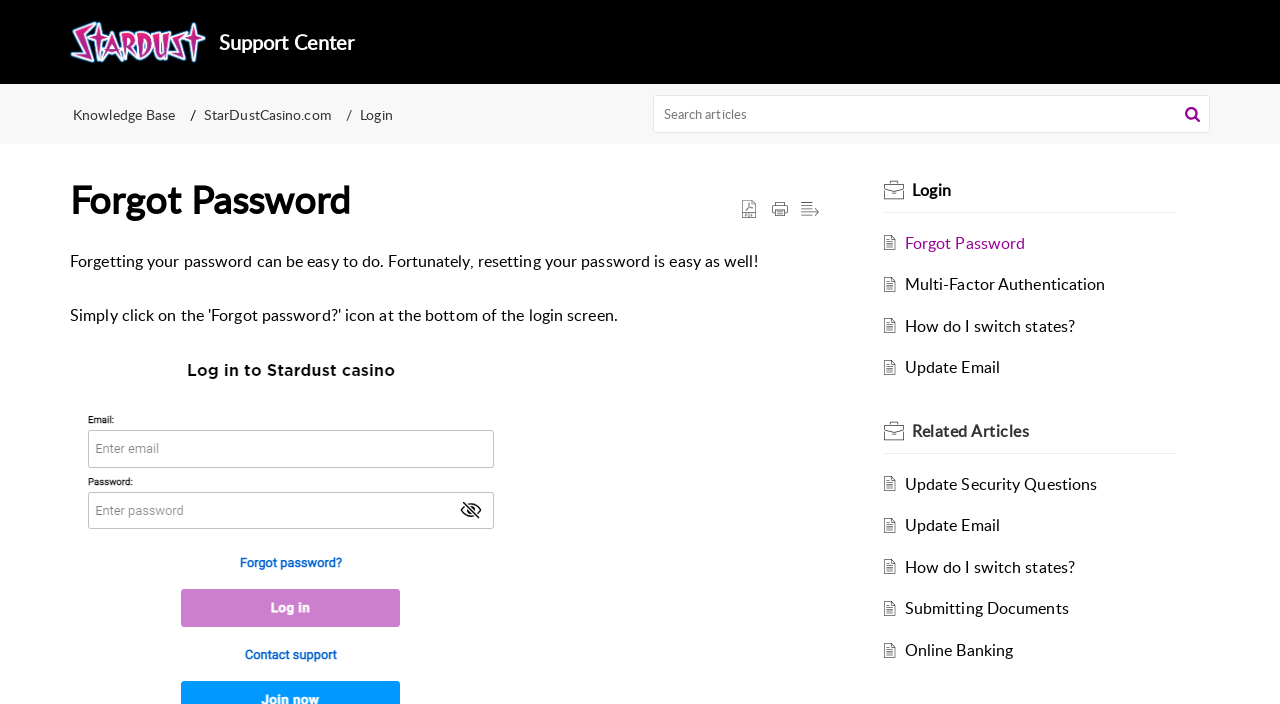Provide a short answer to the following question with just one word or phrase: What is the section below the login options?

Related Articles